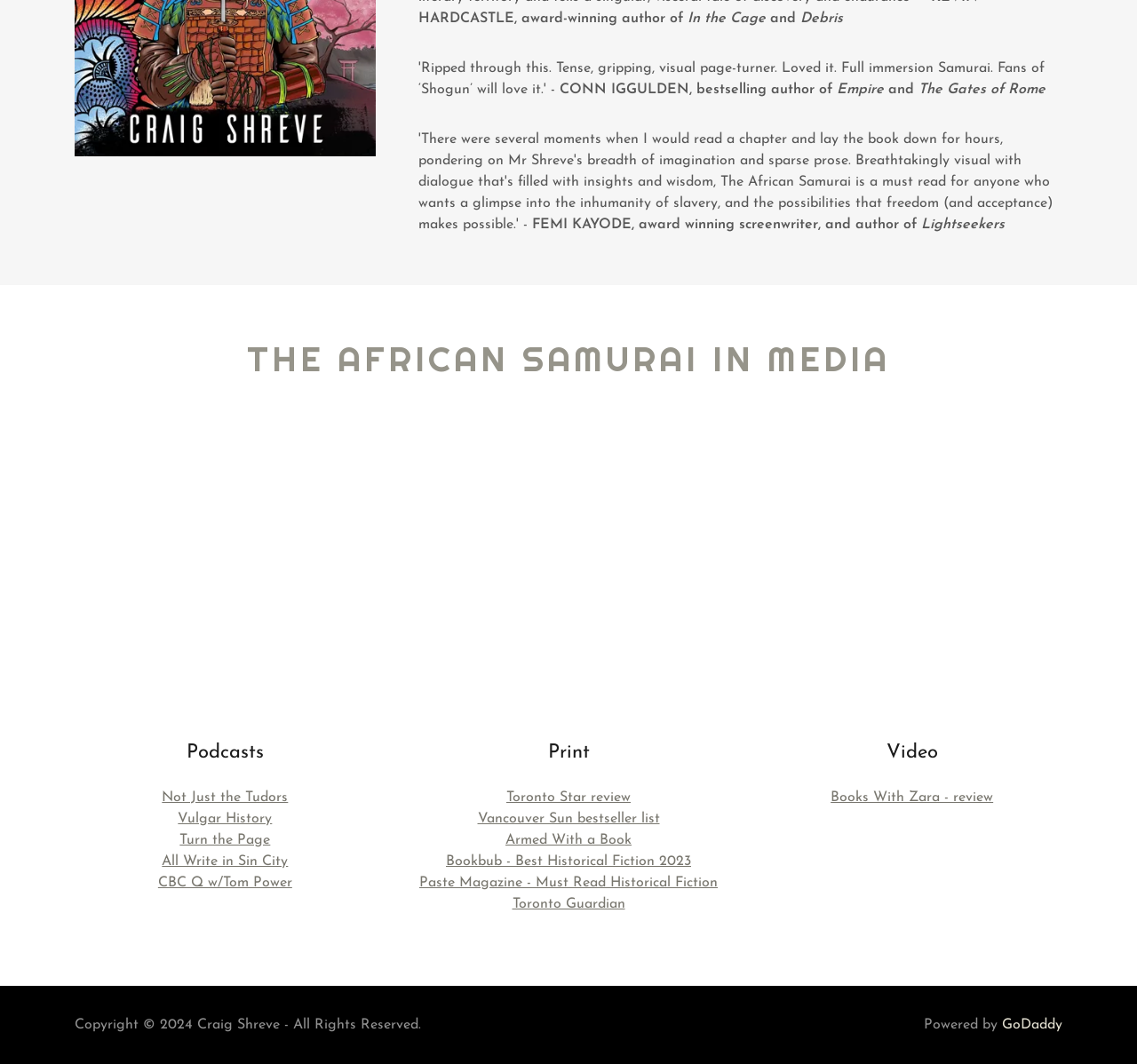Identify the bounding box for the given UI element using the description provided. Coordinates should be in the format (top-left x, top-left y, bottom-right x, bottom-right y) and must be between 0 and 1. Here is the description: GoDaddy

[0.881, 0.956, 0.934, 0.97]